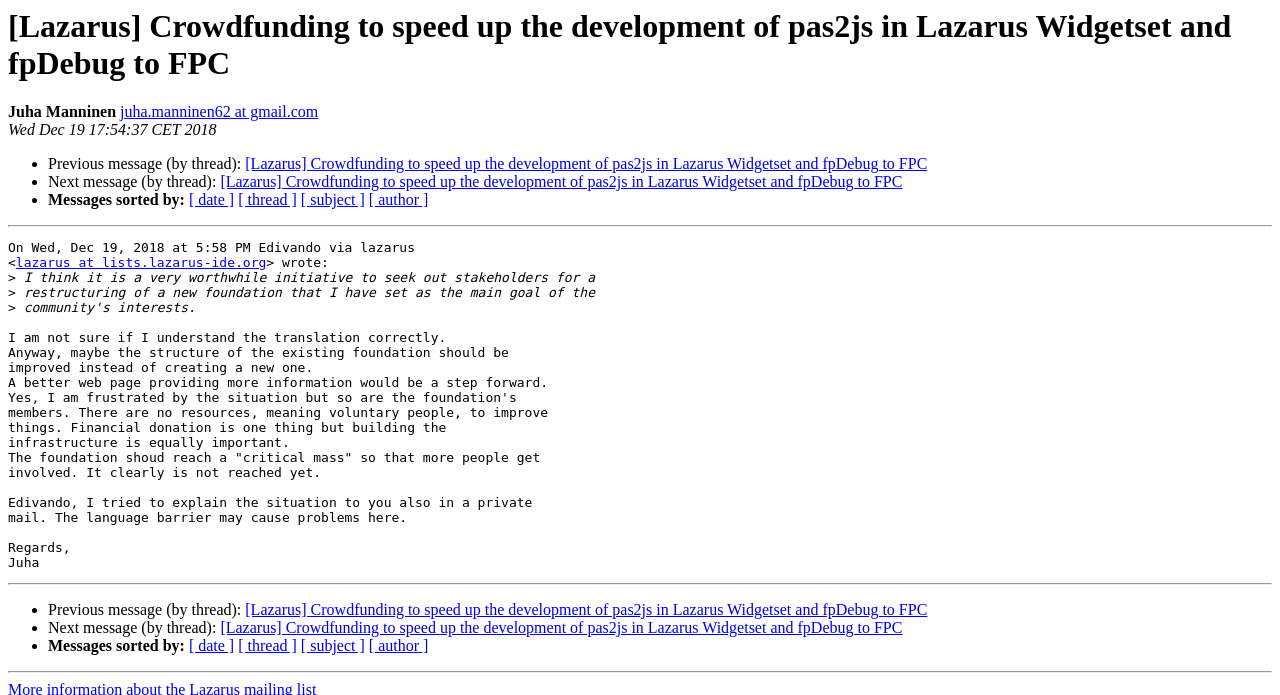Could you please study the image and provide a detailed answer to the question:
What is the subject of the message?

The subject of the message is [Lazarus] Crowdfunding to speed up the development of pas2js in Lazarus Widgetset and fpDebug to FPC, which can be found in the link element with the text '[Lazarus] Crowdfunding to speed up the development of pas2js in Lazarus Widgetset and fpDebug to FPC' at coordinates [0.192, 0.224, 0.724, 0.248].